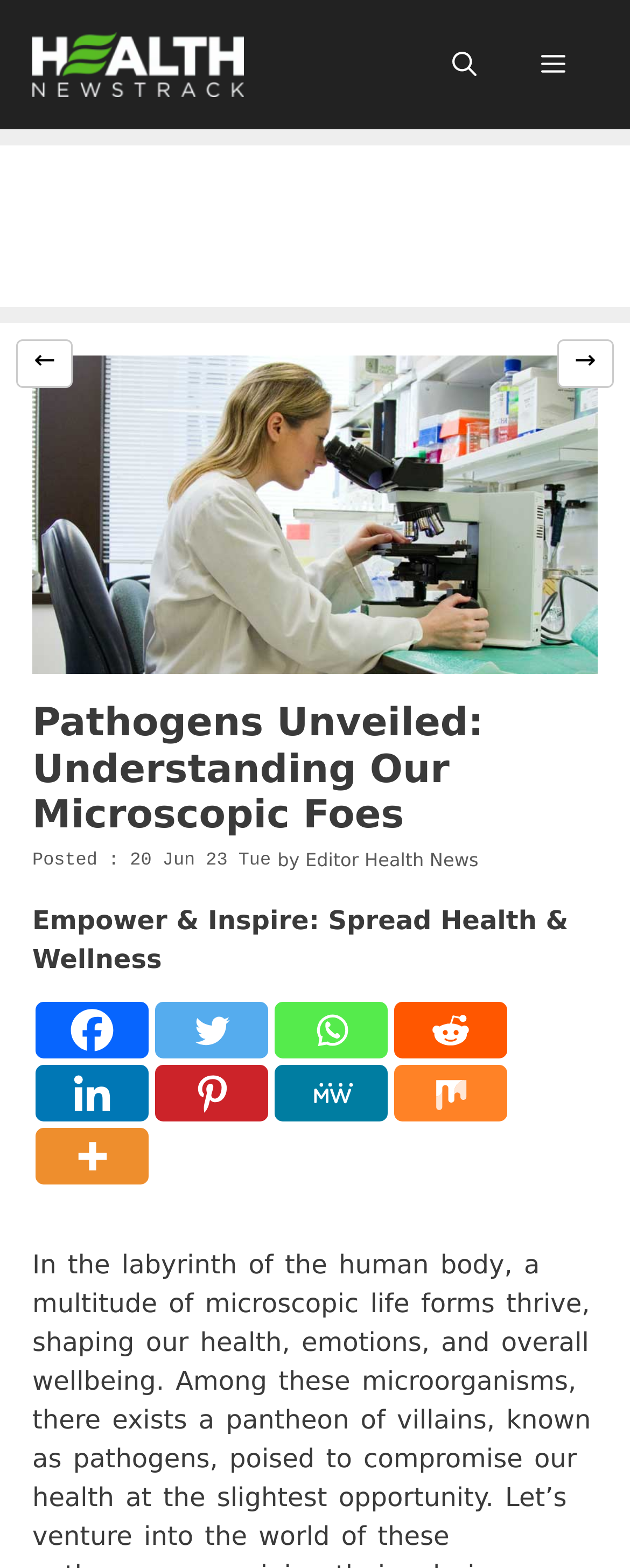Determine the bounding box coordinates of the element's region needed to click to follow the instruction: "Open the search". Provide these coordinates as four float numbers between 0 and 1, formatted as [left, top, right, bottom].

[0.667, 0.01, 0.808, 0.072]